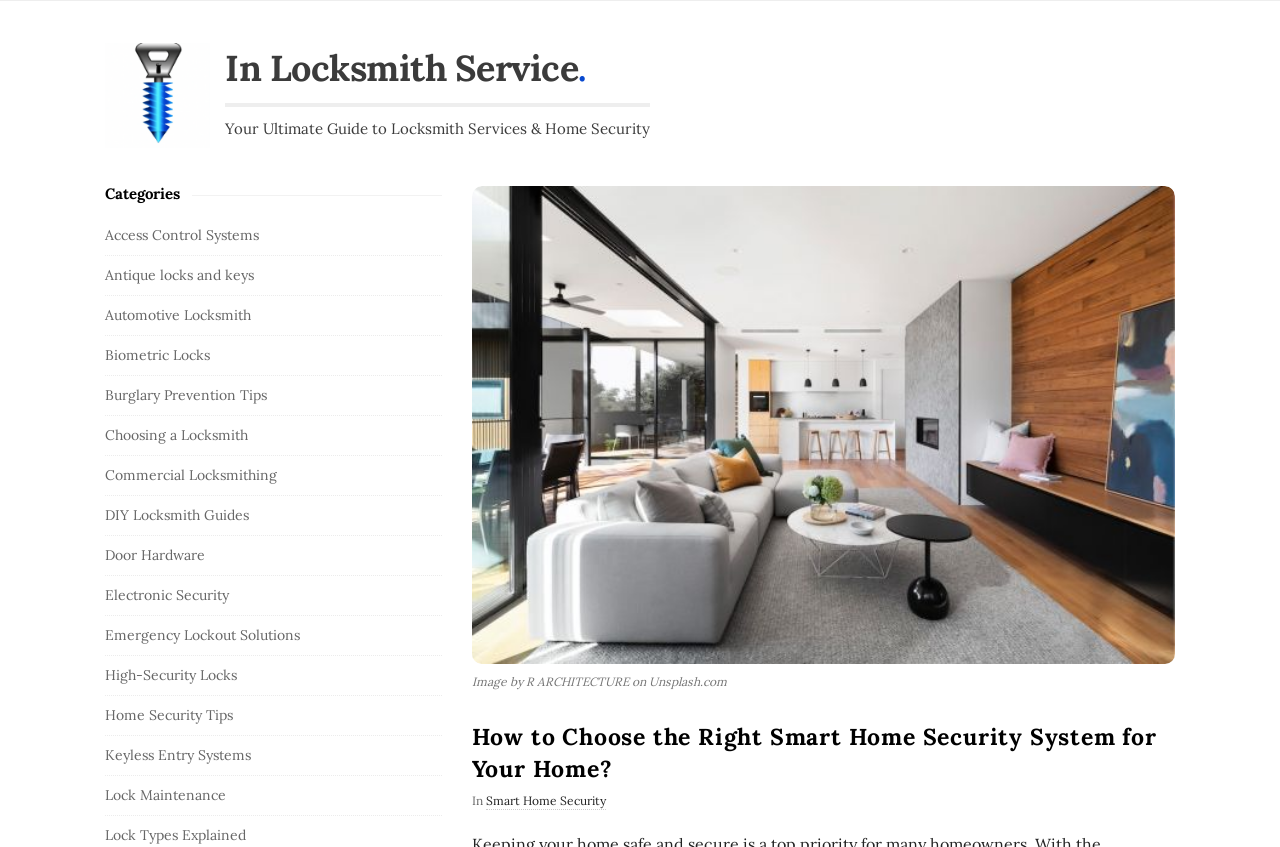Analyze the image and give a detailed response to the question:
What is the purpose of the section with links like 'Access Control Systems' and 'Automotive Locksmith'?

The section with links like 'Access Control Systems' and 'Automotive Locksmith' is likely a categorization of topics related to locksmith services and home security, allowing users to navigate to specific areas of interest.